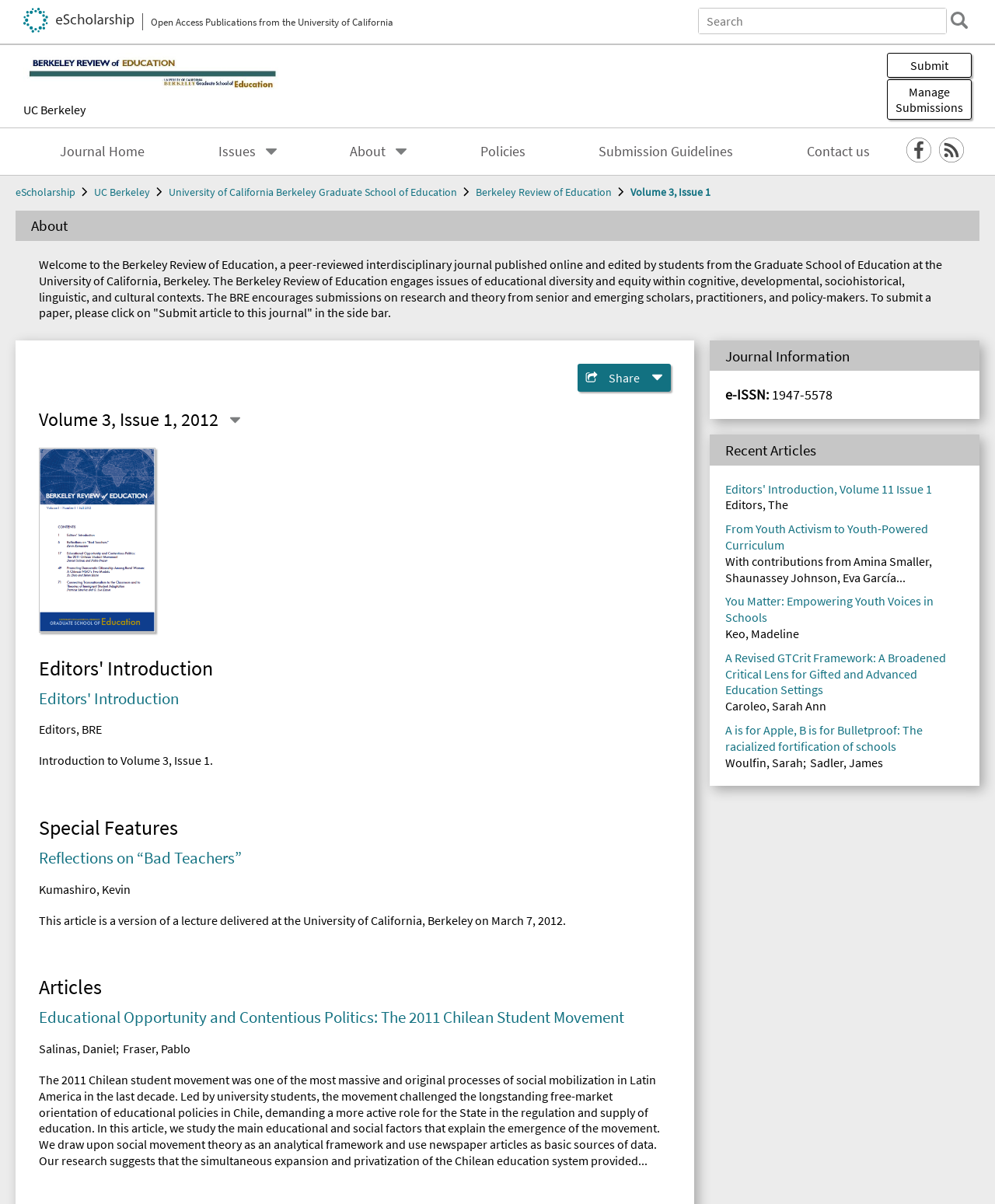Locate the primary heading on the webpage and return its text.

Berkeley Review of Education